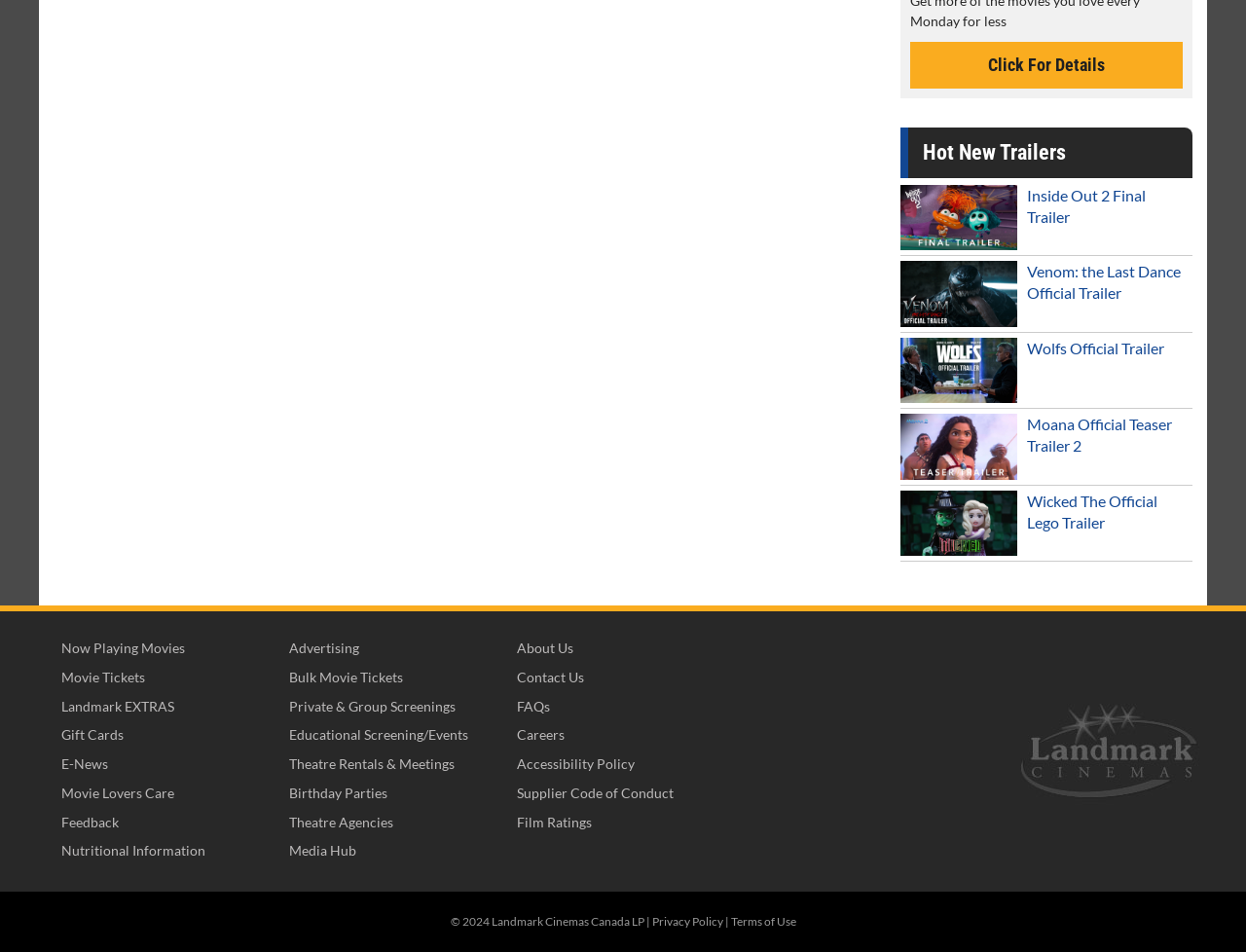Locate the bounding box coordinates of the clickable element to fulfill the following instruction: "Get Movie Tickets". Provide the coordinates as four float numbers between 0 and 1 in the format [left, top, right, bottom].

[0.043, 0.698, 0.221, 0.725]